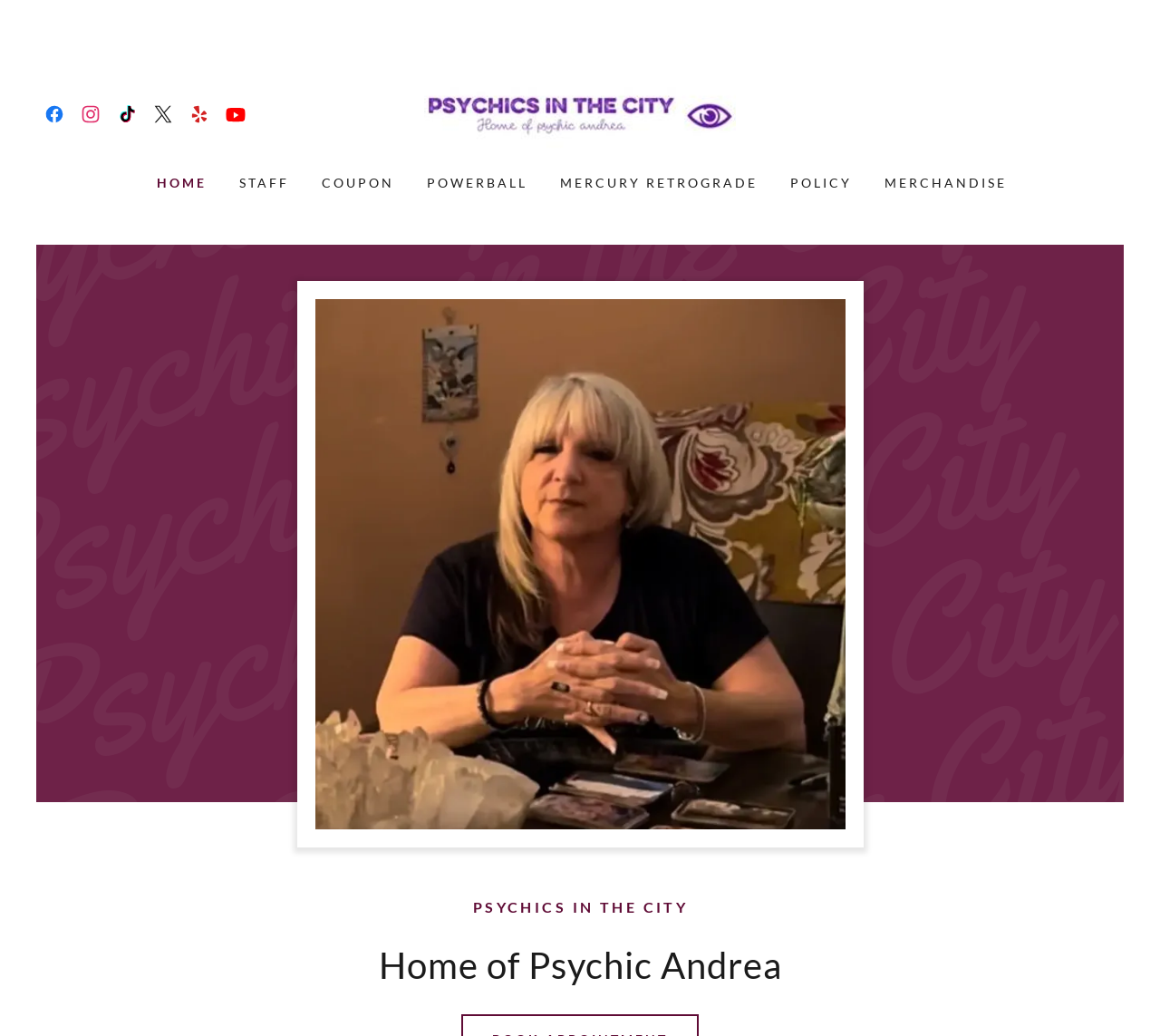Can you find the bounding box coordinates for the element to click on to achieve the instruction: "View Home page"?

[0.132, 0.166, 0.178, 0.187]